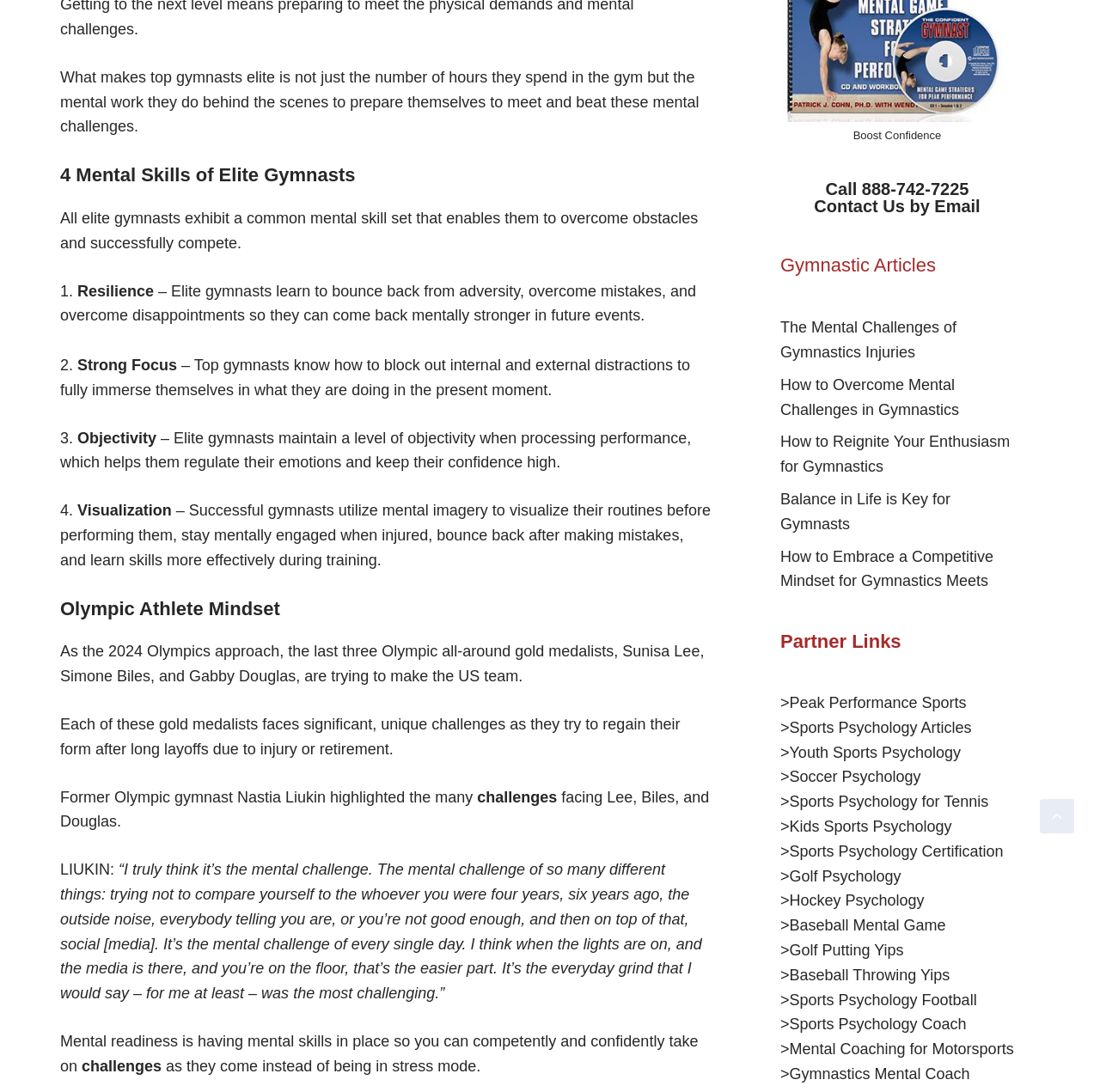What is the name of the Olympic athlete mentioned in the article?
Kindly offer a comprehensive and detailed response to the question.

The article mentions Sunisa Lee as one of the Olympic all-around gold medalists, along with Simone Biles and Gabby Douglas, who are trying to make the US team for the 2024 Olympics.